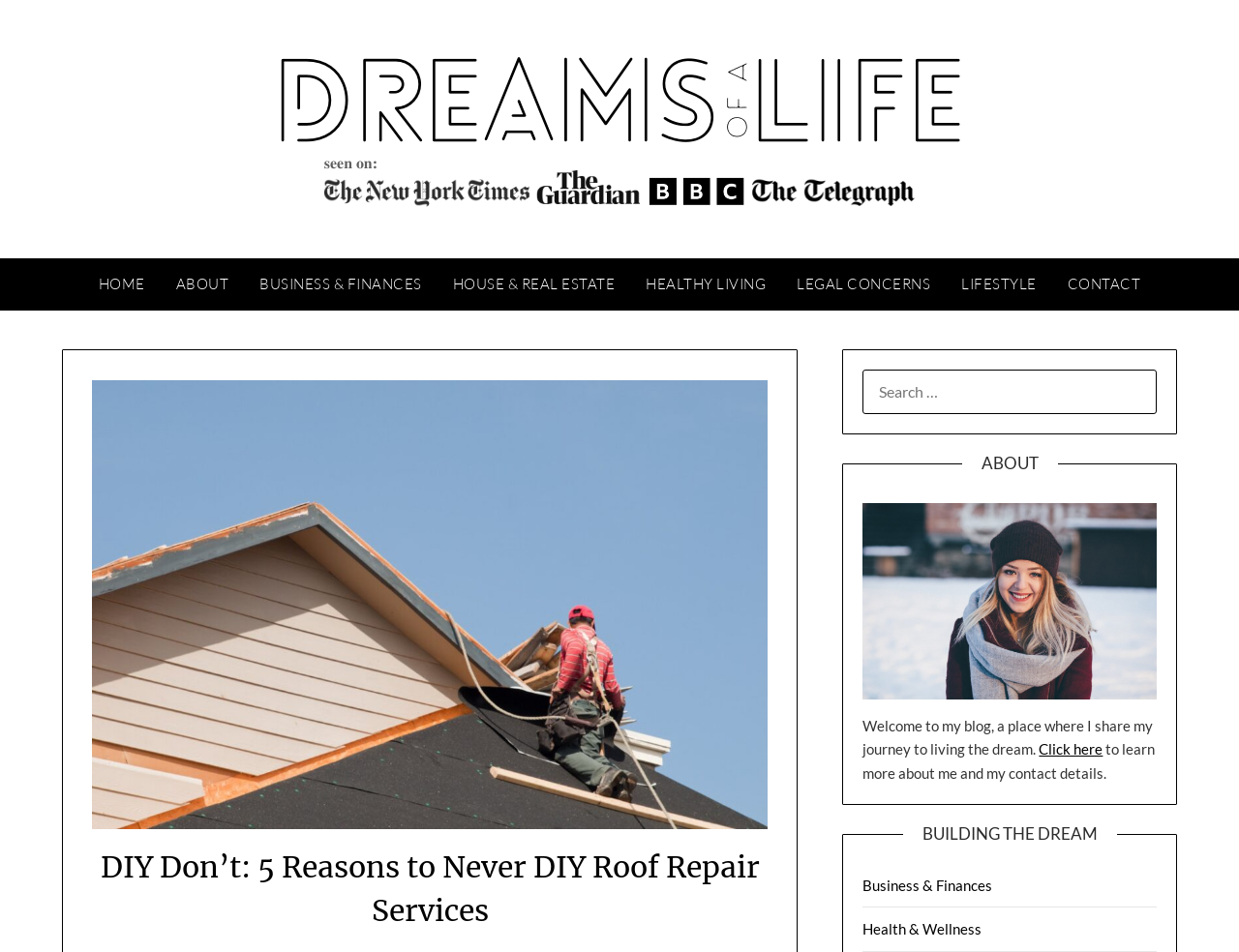Analyze the image and provide a detailed answer to the question: How many main categories are there in the navigation menu?

I counted the number of links in the navigation menu, which are HOME, ABOUT, BUSINESS & FINANCES, HOUSE & REAL ESTATE, HEALTHY LIVING, and LIFESTYLE, and found that there are 6 main categories.